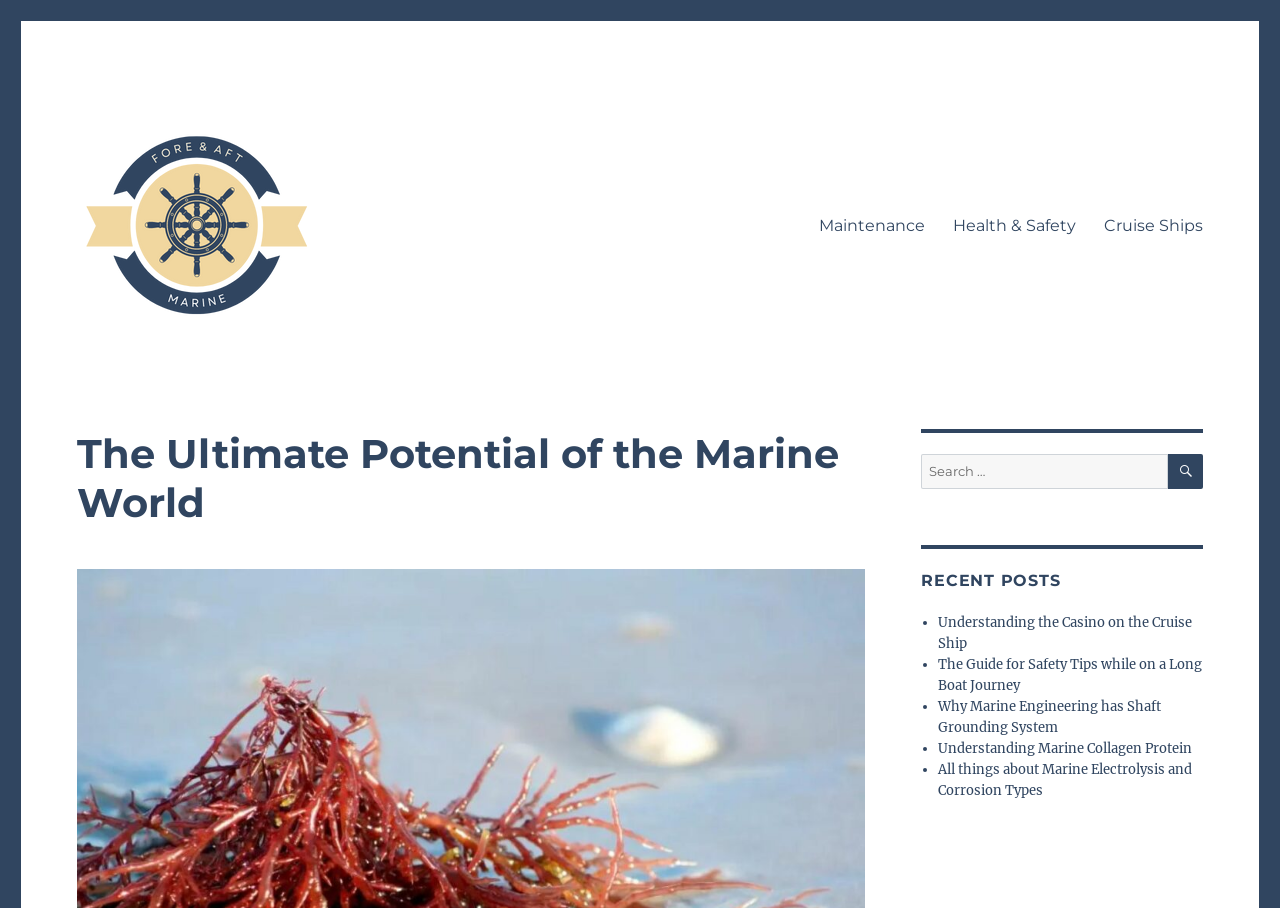Locate the bounding box coordinates of the element that needs to be clicked to carry out the instruction: "Explore the primary menu". The coordinates should be given as four float numbers ranging from 0 to 1, i.e., [left, top, right, bottom].

[0.629, 0.225, 0.951, 0.271]